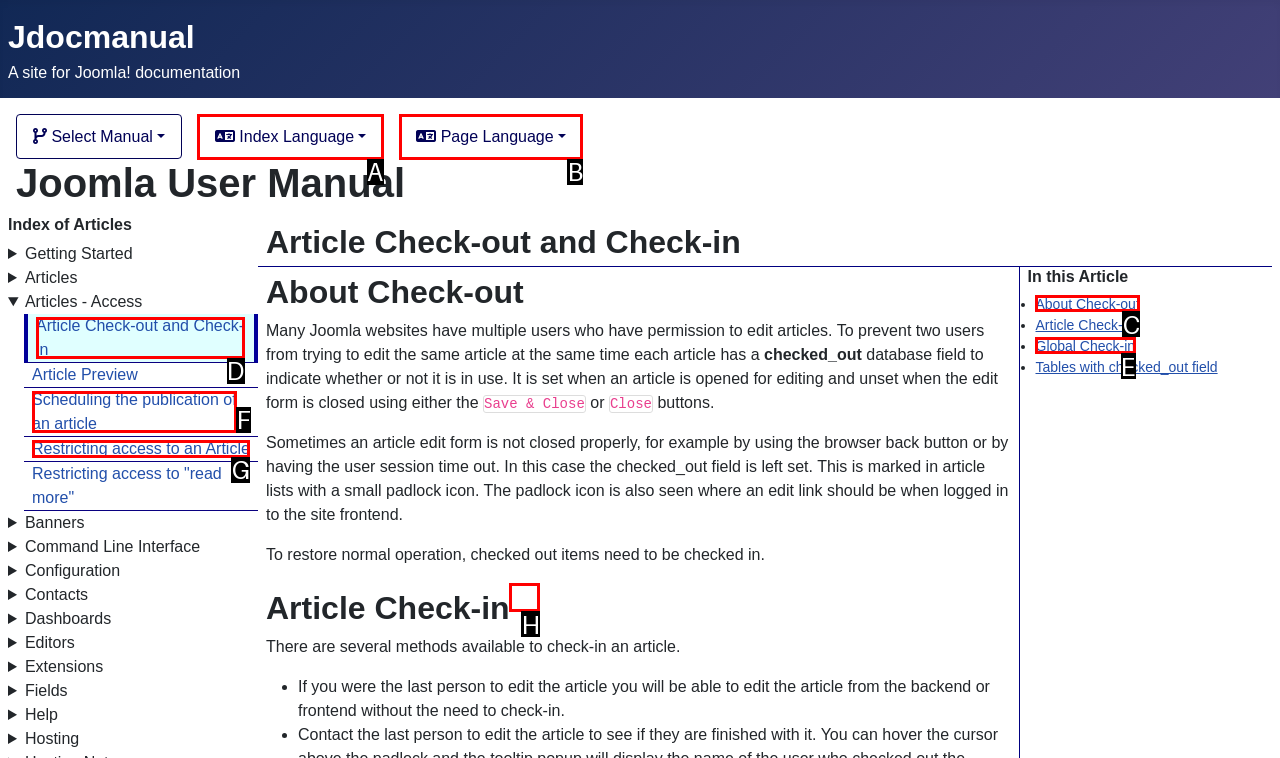With the provided description: Restricting access to an Article, select the most suitable HTML element. Respond with the letter of the selected option.

G